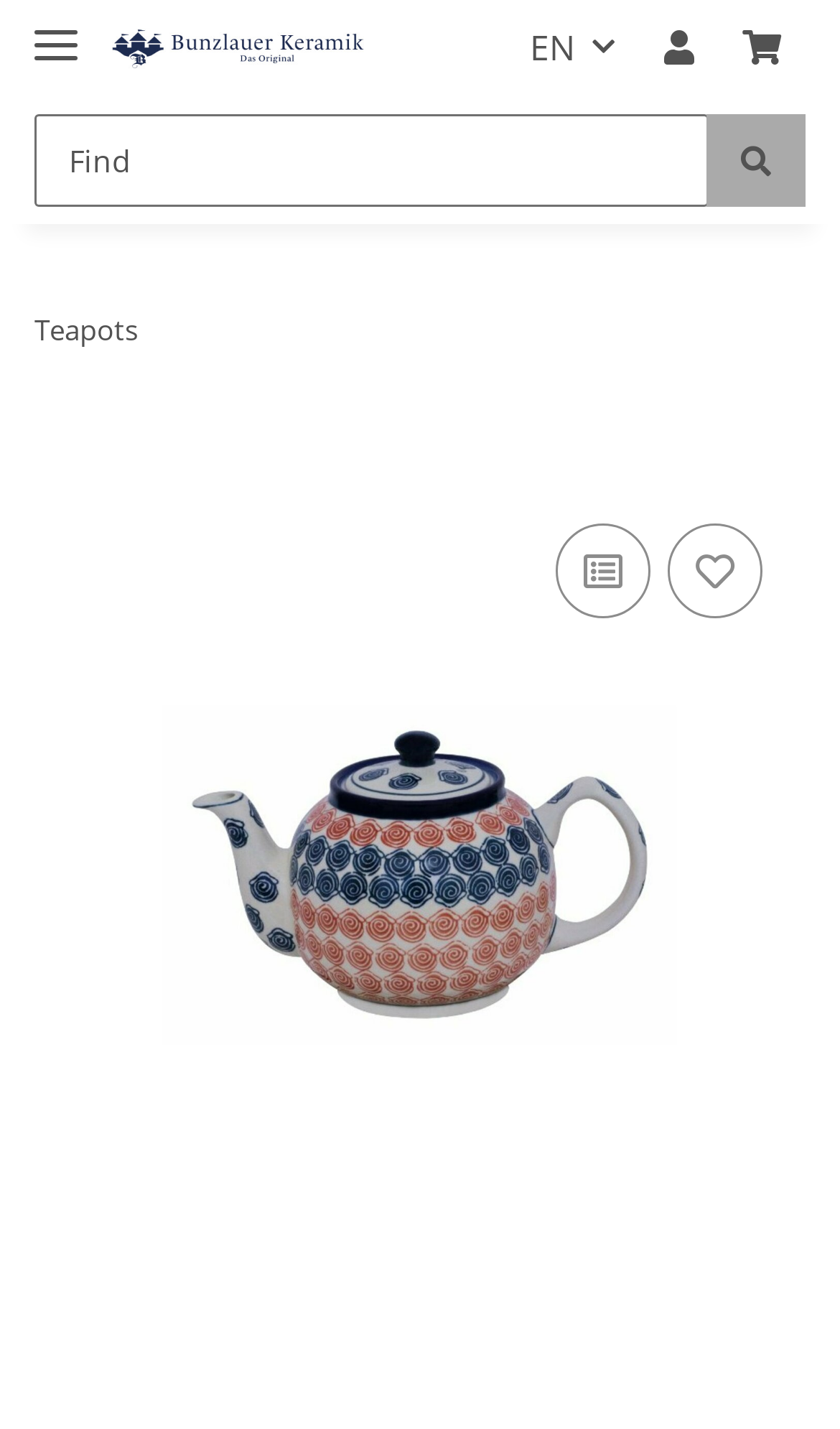Using details from the image, please answer the following question comprehensively:
What is the price of the 1.0 Liter teapot?

The price of the 1.0 Liter teapot can be found in the root element, which is '1.0 Liter teapot pattern 943a, 47,99 €'. This element is focused, indicating that it is the main product being displayed on the webpage.